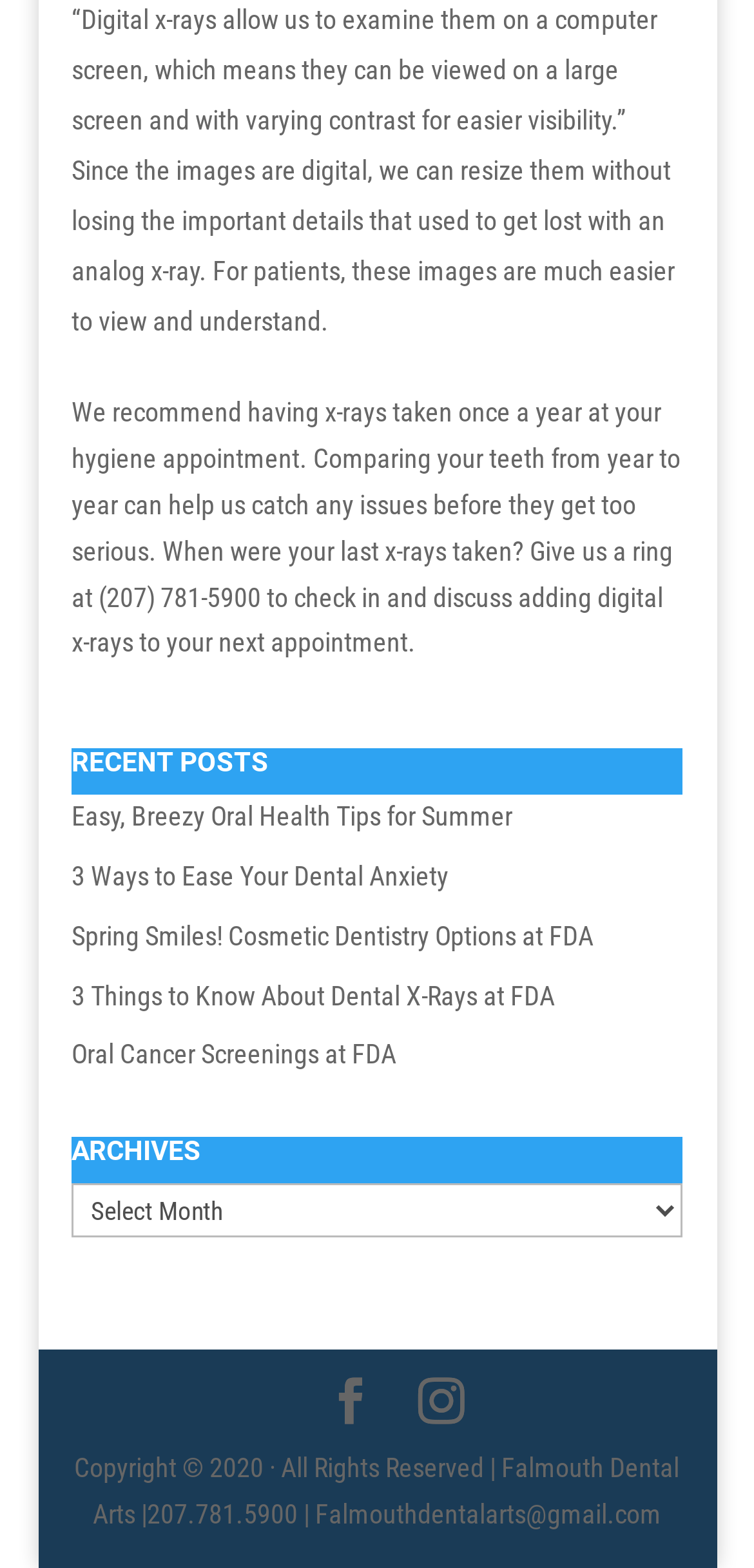Use a single word or phrase to answer the following:
What is the copyright year?

2020